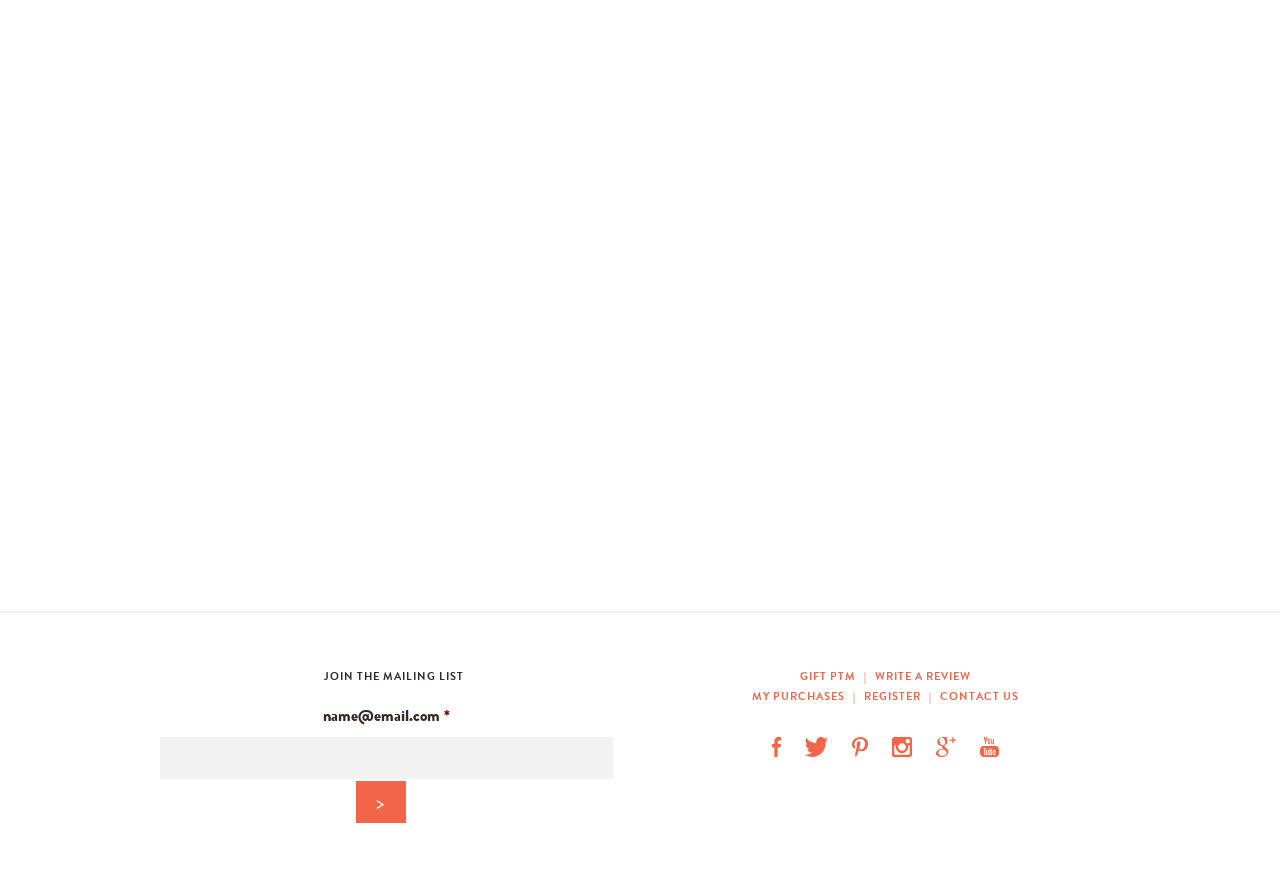Look at the image and give a detailed response to the following question: What is the purpose of the 'NEXT →' and '← PREVIOUS' links?

The 'NEXT →' and '← PREVIOUS' links are likely used for navigation, allowing users to move to the next or previous page or section of the website, possibly to view more photography-related content or tutorials.